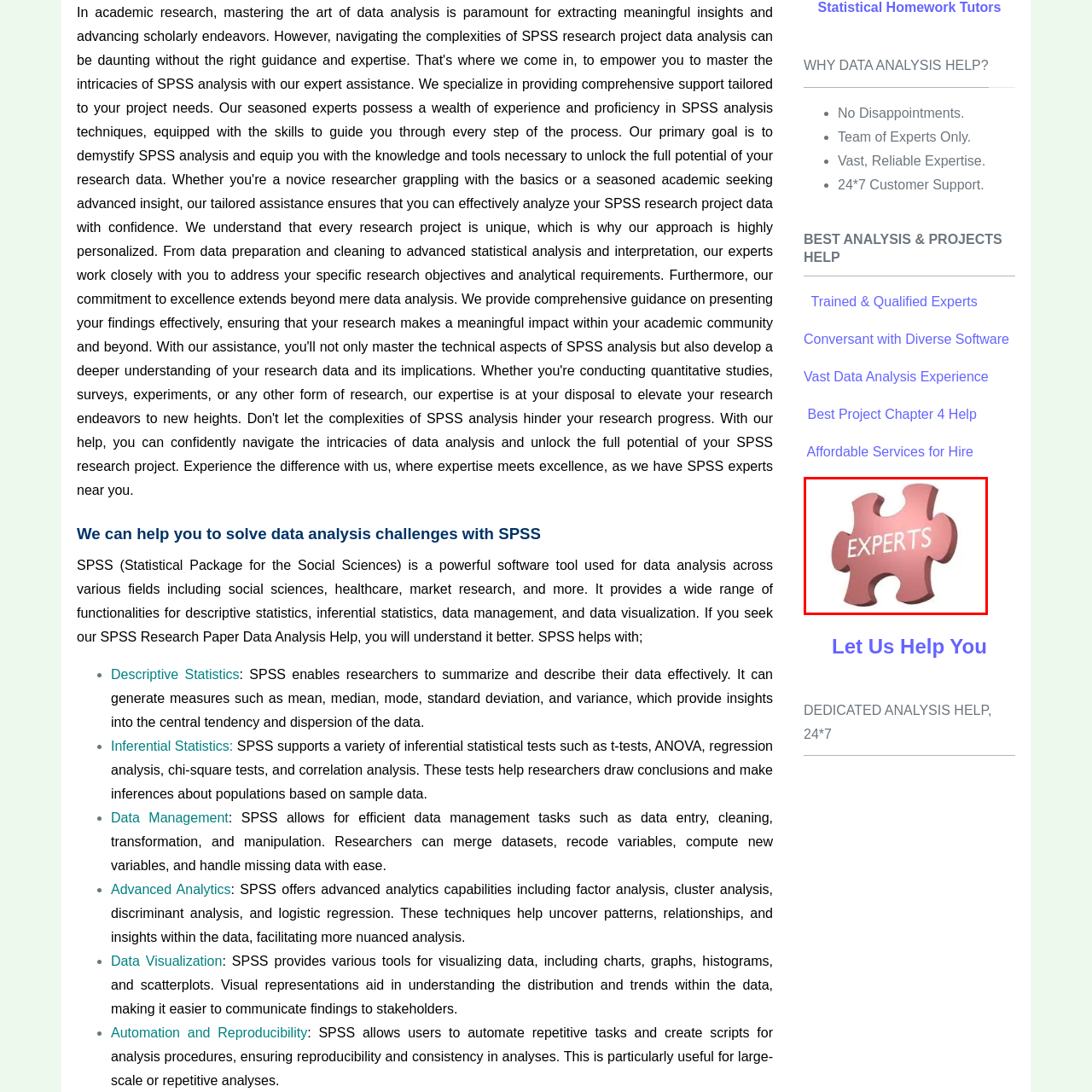Provide an in-depth caption for the picture enclosed by the red frame.

The image features a puzzle piece prominently displaying the word "EXPERTS" in bold, white letters. This visual element symbolizes the importance of expertise in the context of data analysis assistance. Given the surrounding content, which emphasizes the availability of a dedicated team ready to help tackle data analysis challenges using SPSS, this image serves as a metaphorical representation of skilled professionals who contribute to successfully solving complex analytical problems. This aligns with the message of offering reliable support, substantial expertise, and comprehensive services in data analysis.